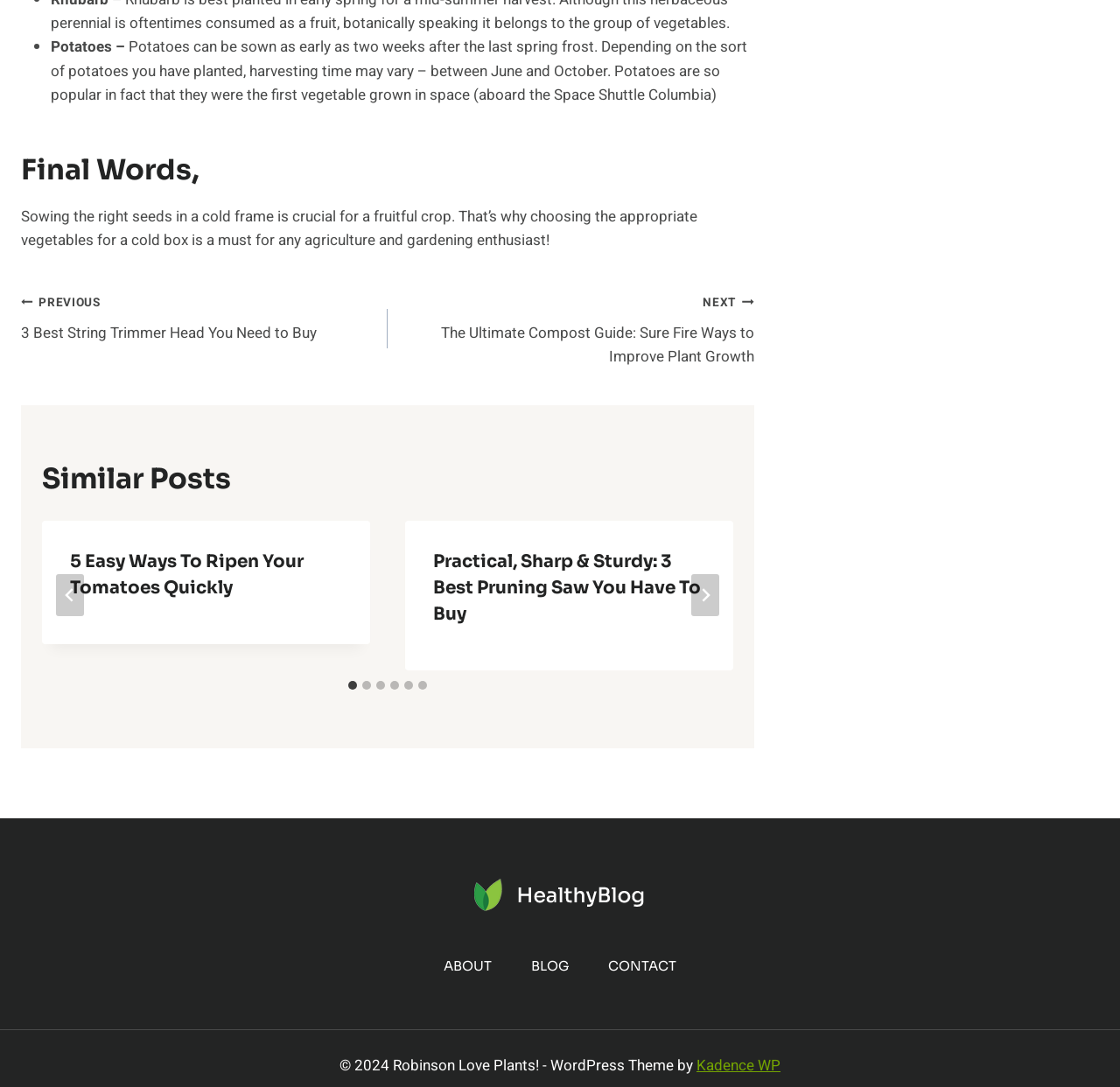Using the description "Kadence WP", predict the bounding box of the relevant HTML element.

[0.622, 0.97, 0.697, 0.99]